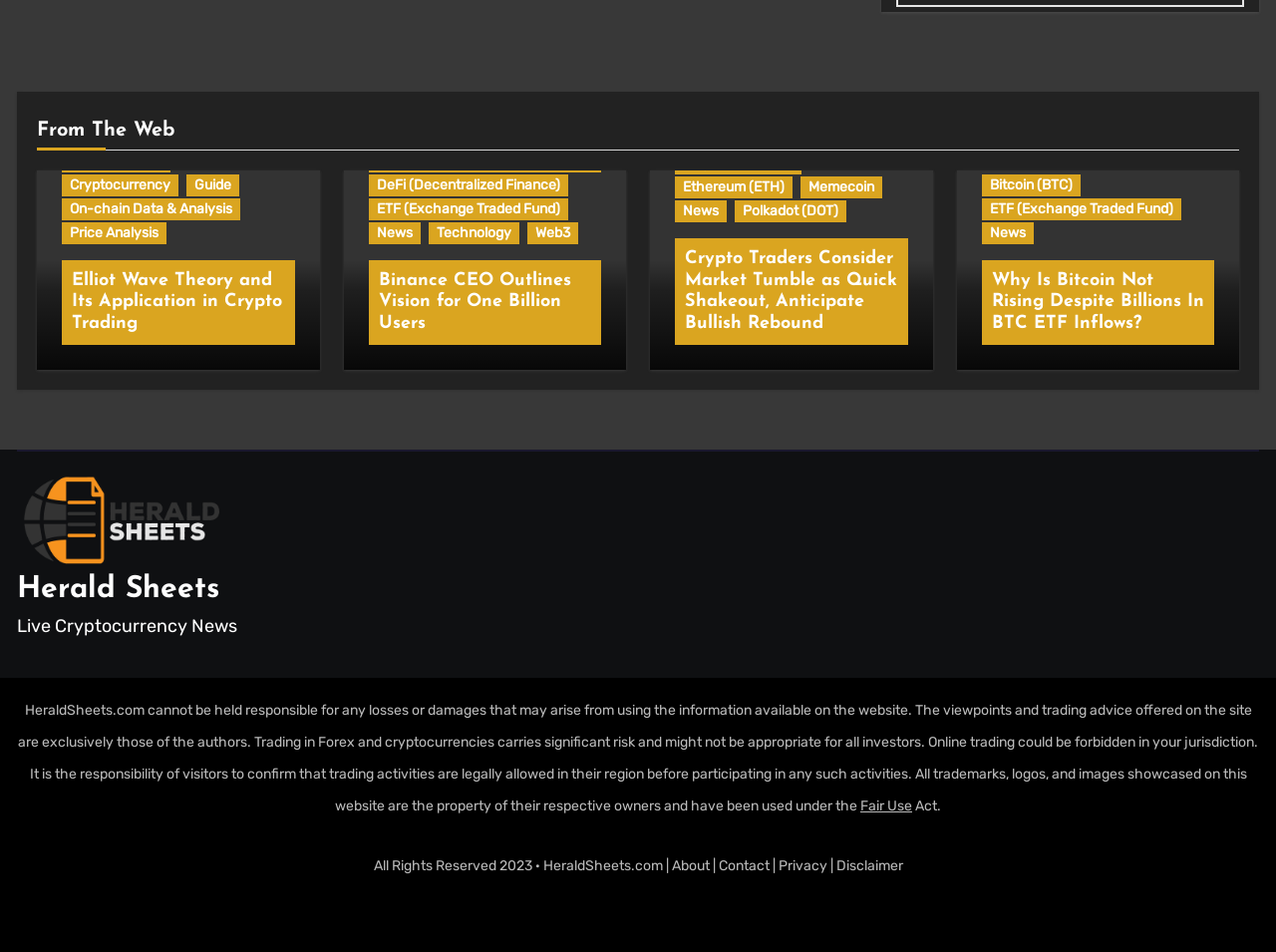What type of content is available on this webpage?
From the image, provide a succinct answer in one word or a short phrase.

News and articles